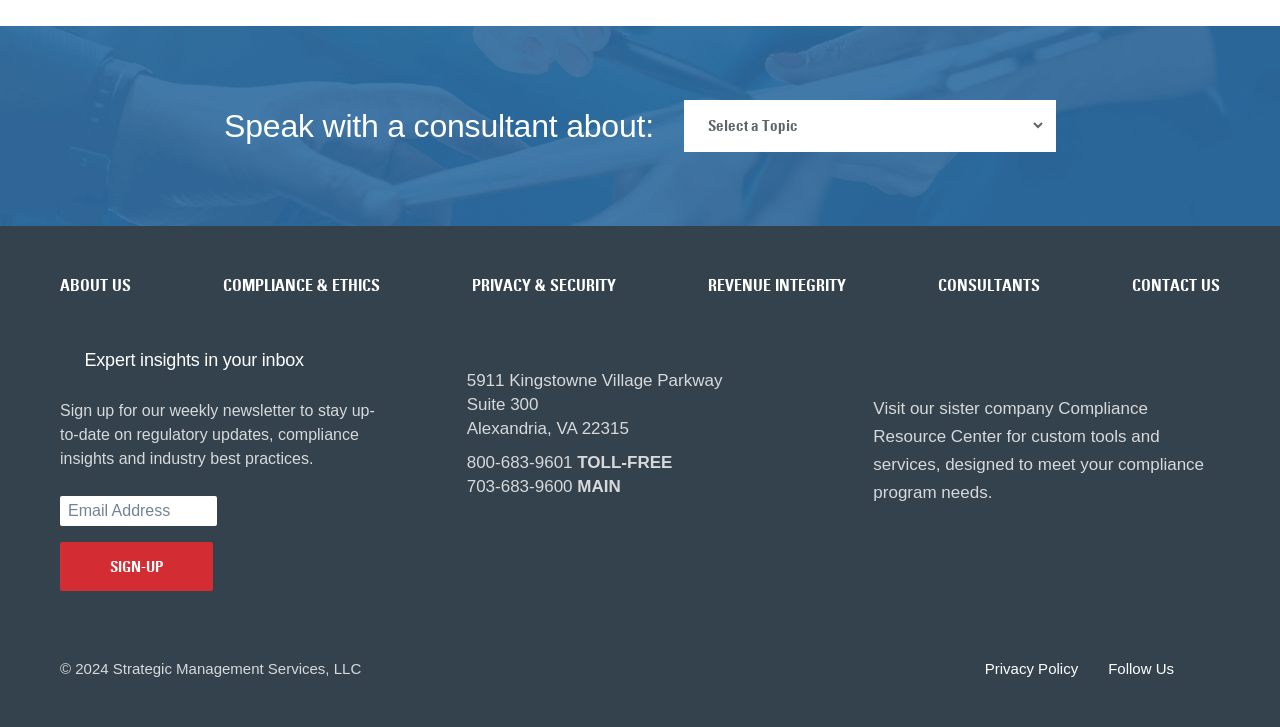How many phone numbers are listed?
Utilize the information in the image to give a detailed answer to the question.

I counted the number of phone numbers by looking at the link elements with phone numbers, specifically '800-683-9601', '703-683-9600', and found three of them.